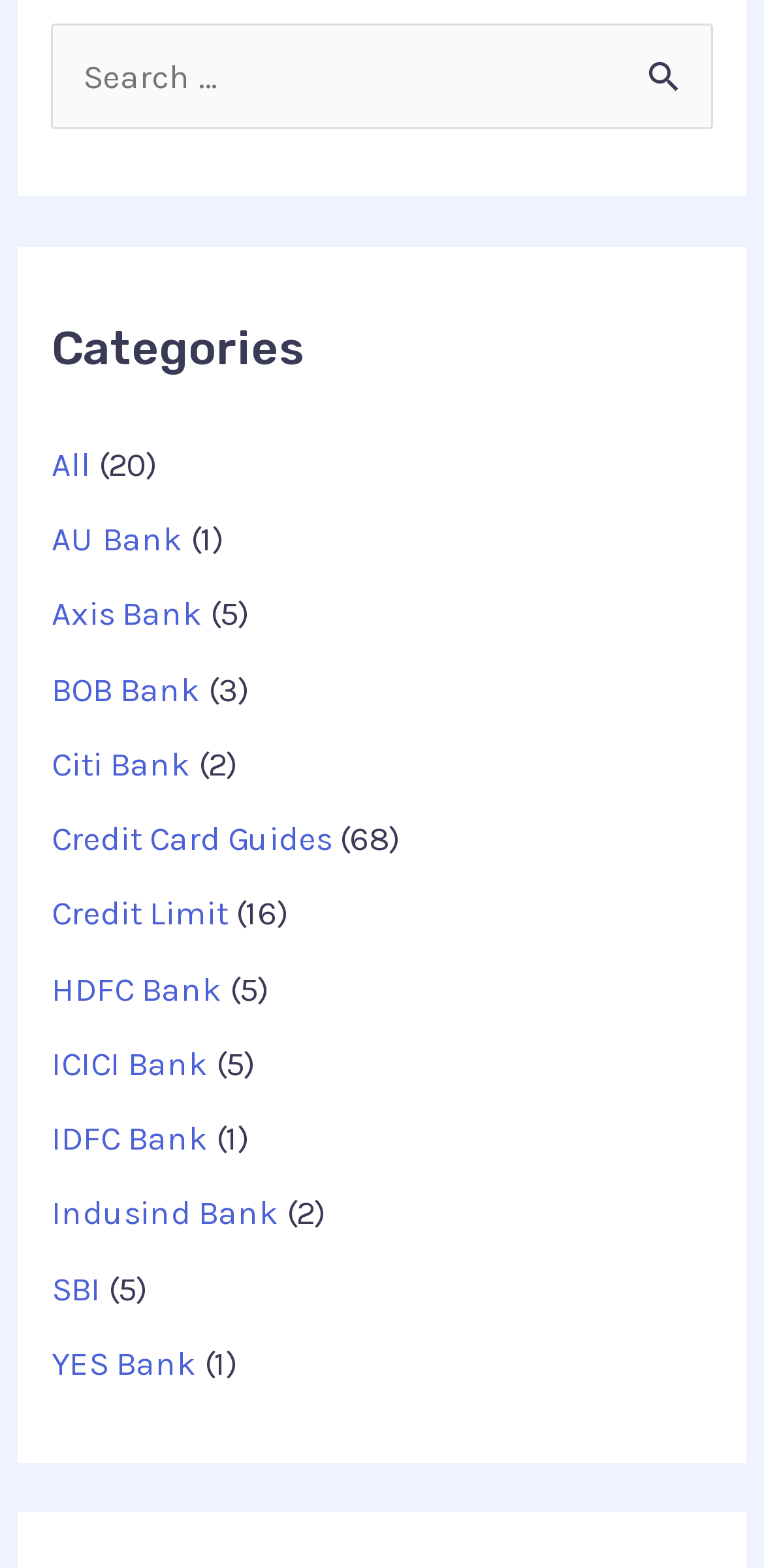Please determine the bounding box coordinates of the element to click in order to execute the following instruction: "Click on Search button". The coordinates should be four float numbers between 0 and 1, specified as [left, top, right, bottom].

[0.818, 0.016, 0.933, 0.069]